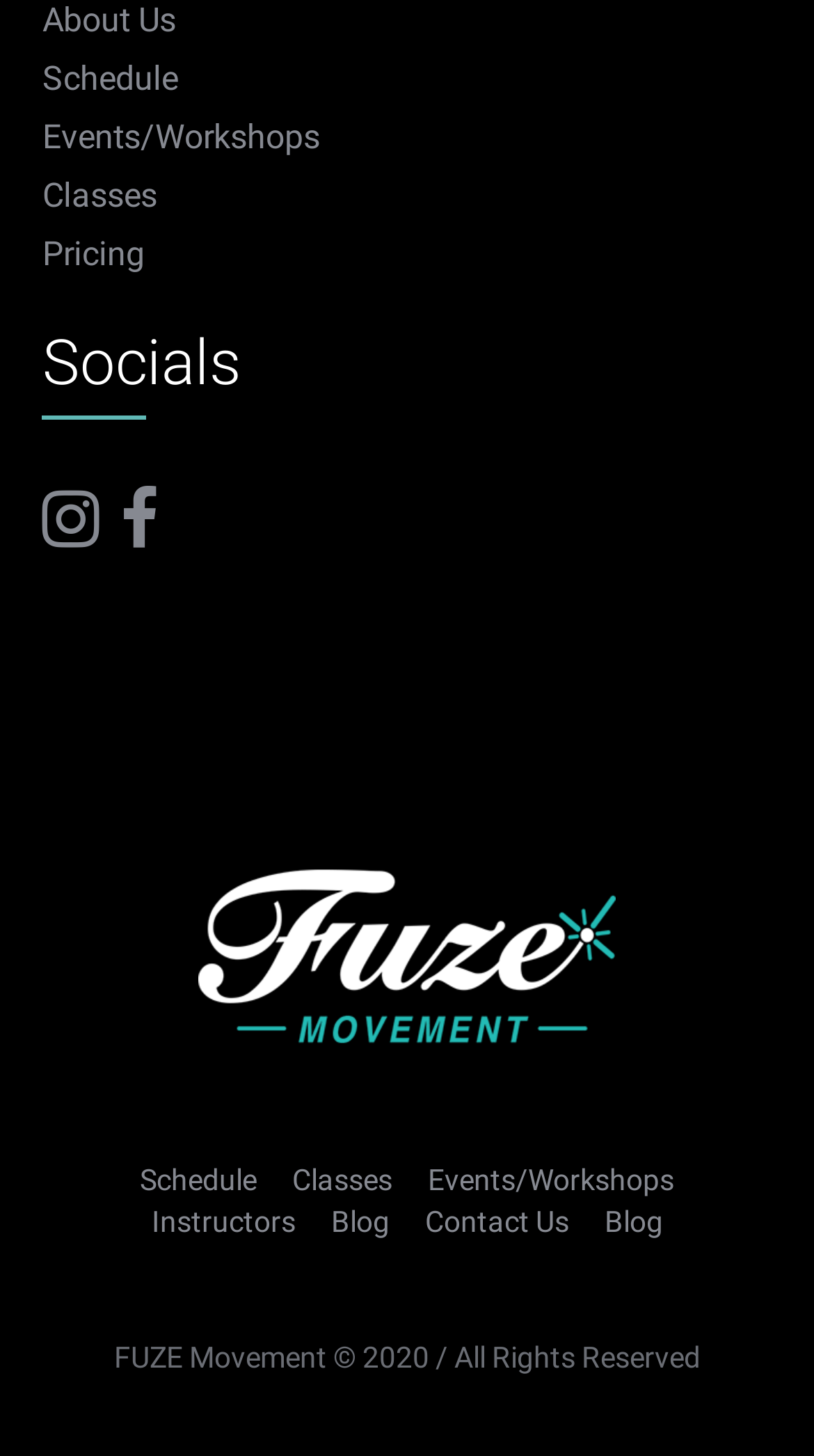Please identify the bounding box coordinates of the clickable region that I should interact with to perform the following instruction: "Click on Schedule". The coordinates should be expressed as four float numbers between 0 and 1, i.e., [left, top, right, bottom].

[0.052, 0.04, 0.219, 0.067]